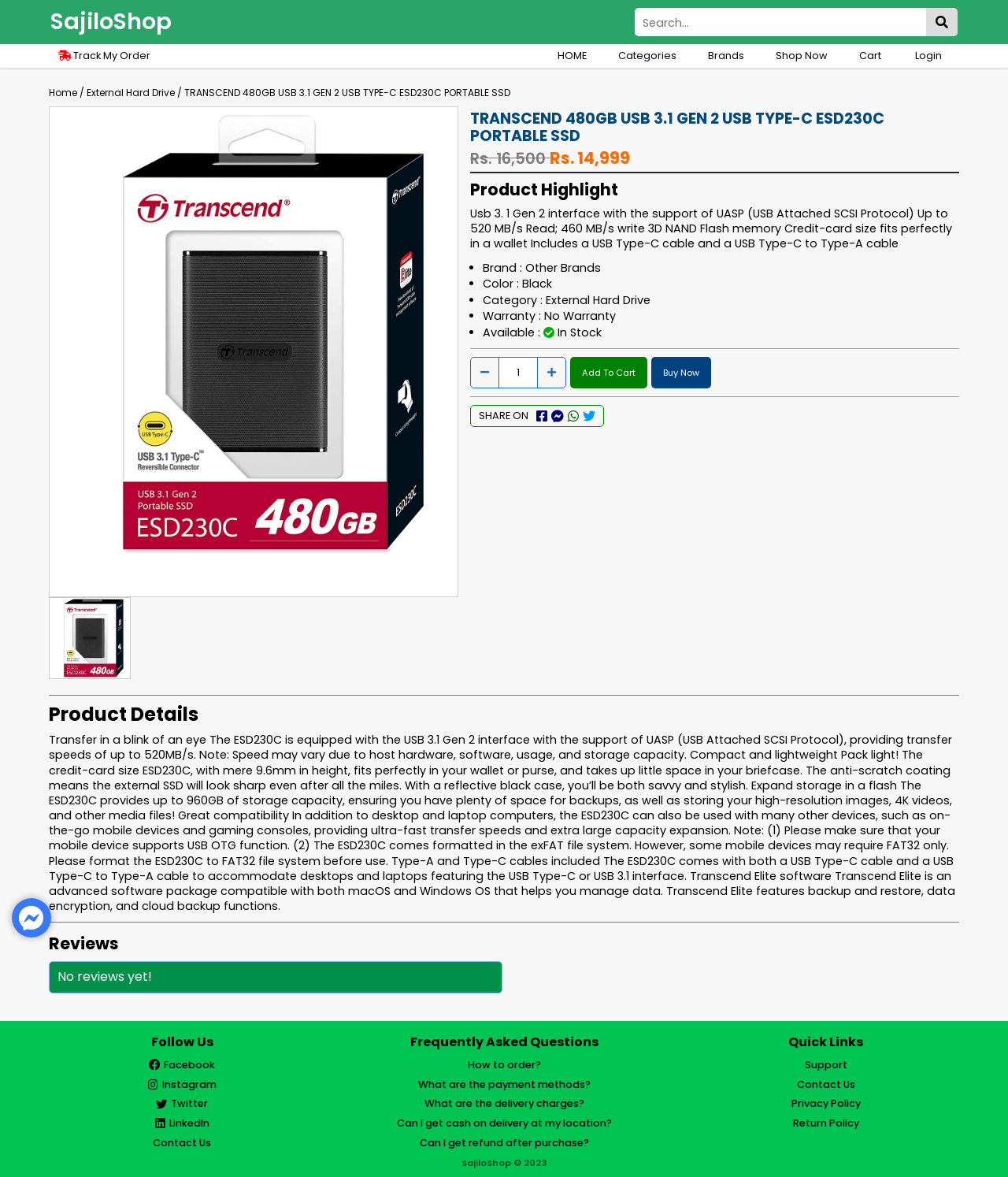Determine the bounding box coordinates of the clickable region to follow the instruction: "Buy now".

[0.646, 0.306, 0.706, 0.328]